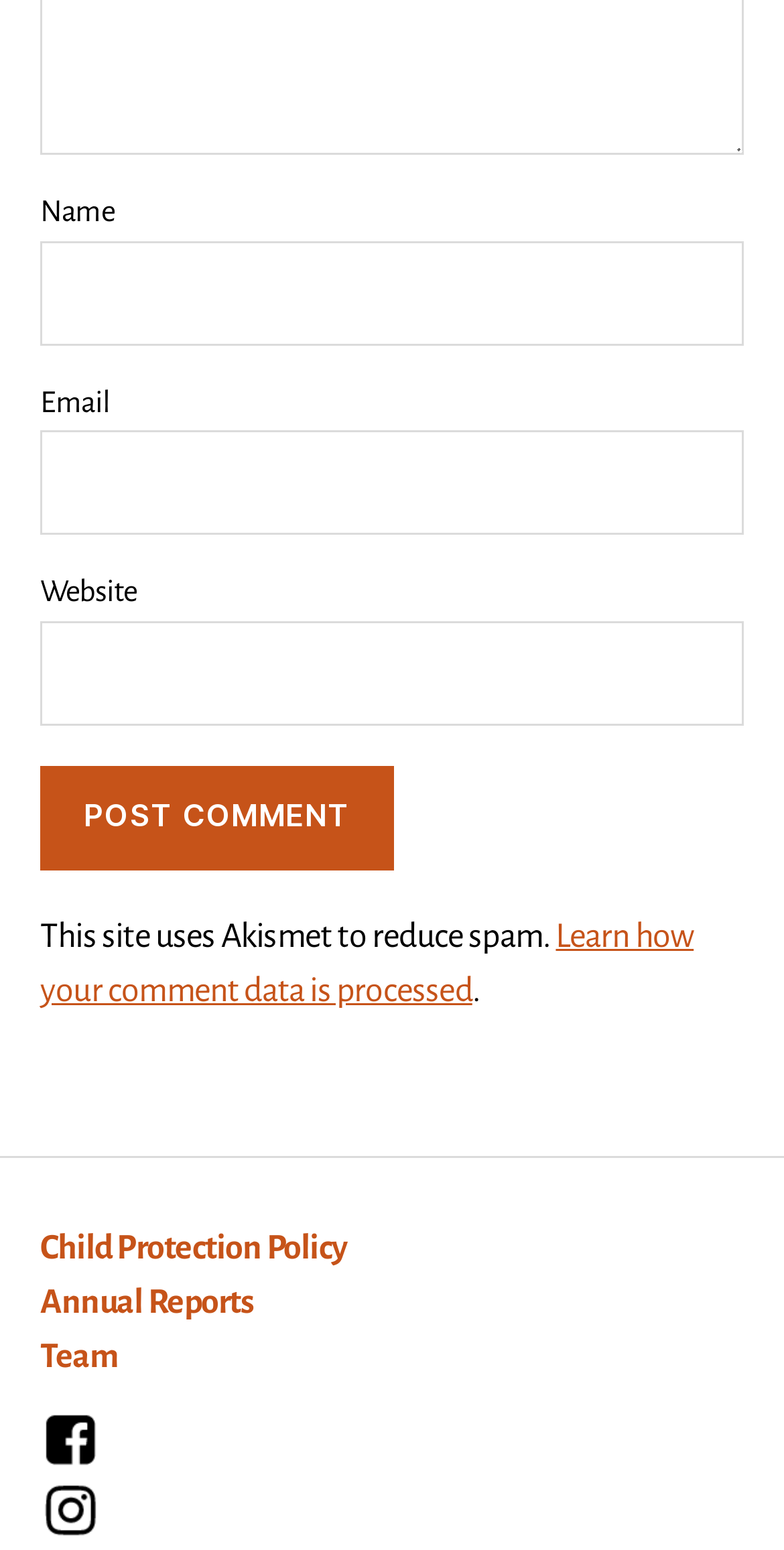Please find the bounding box coordinates of the element's region to be clicked to carry out this instruction: "Input your email".

[0.051, 0.278, 0.949, 0.345]